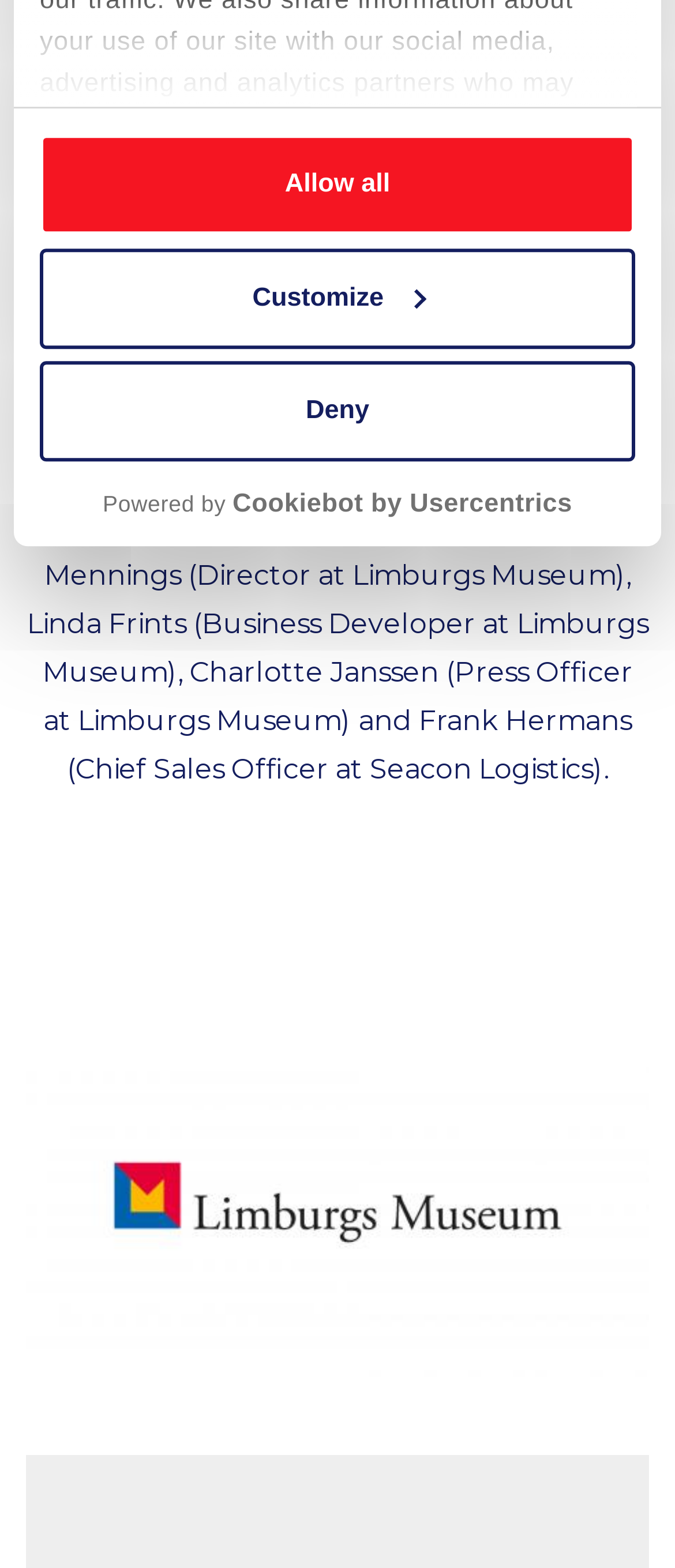Determine the bounding box coordinates of the UI element described below. Use the format (top-left x, top-left y, bottom-right x, bottom-right y) with floating point numbers between 0 and 1: Special transport

[0.305, 0.019, 0.695, 0.069]